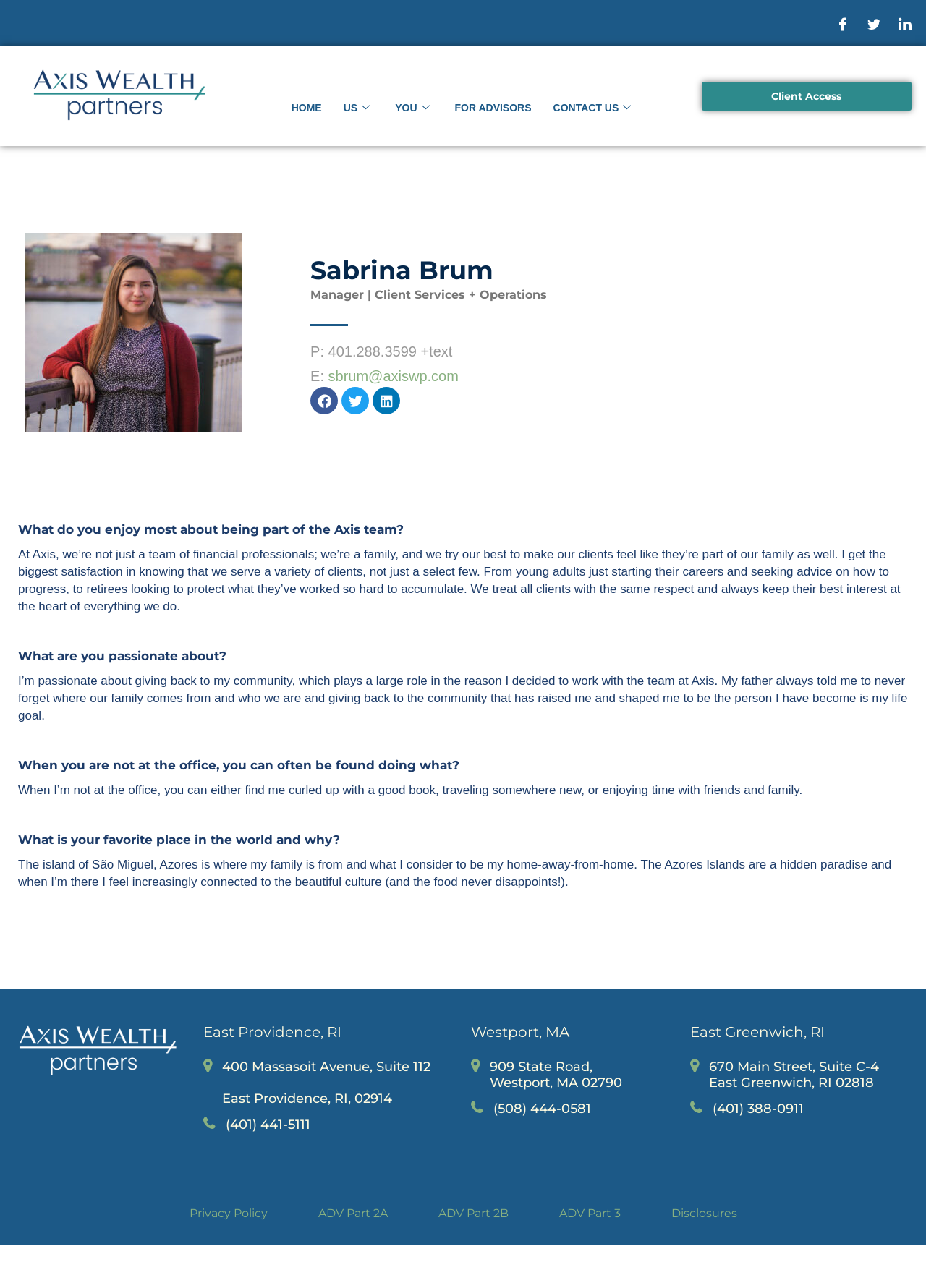Please identify the bounding box coordinates of the area I need to click to accomplish the following instruction: "Access Client Access".

[0.758, 0.063, 0.984, 0.086]